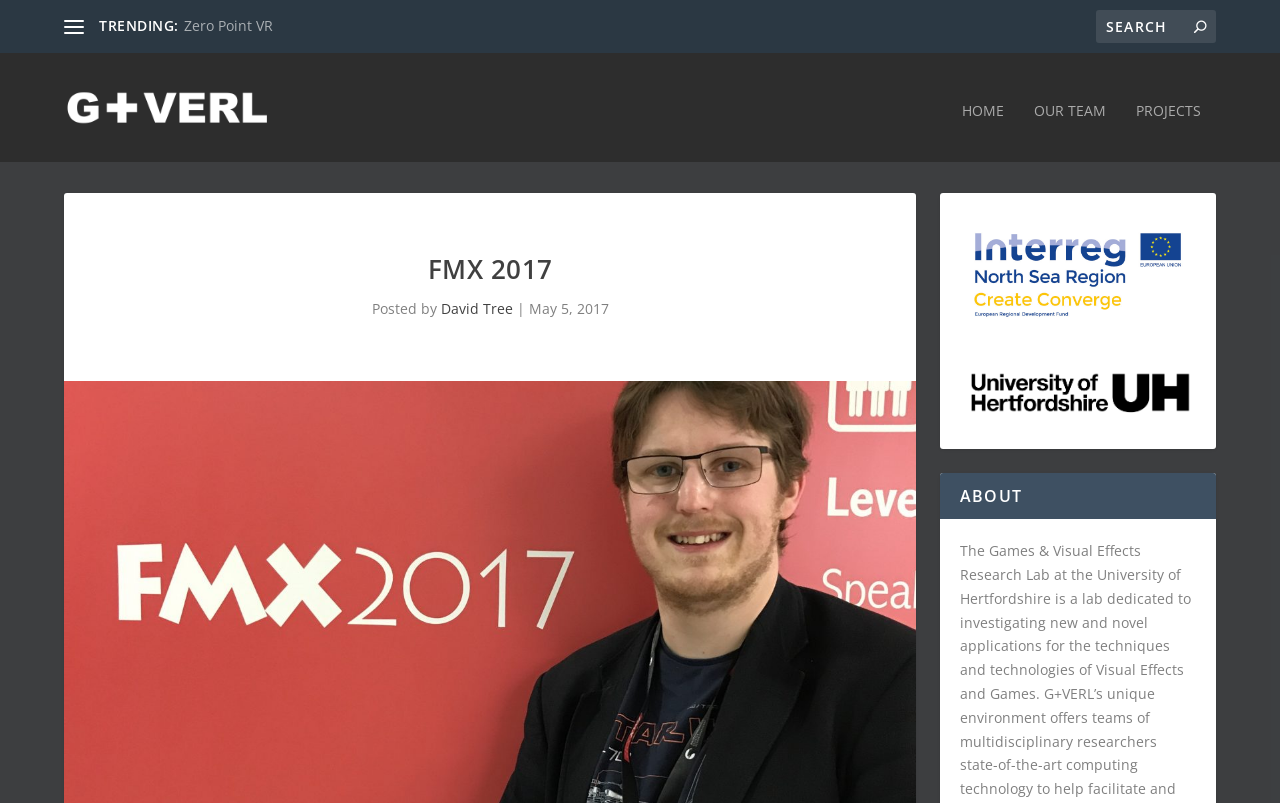Please indicate the bounding box coordinates for the clickable area to complete the following task: "View G+VERL". The coordinates should be specified as four float numbers between 0 and 1, i.e., [left, top, right, bottom].

[0.05, 0.079, 0.297, 0.177]